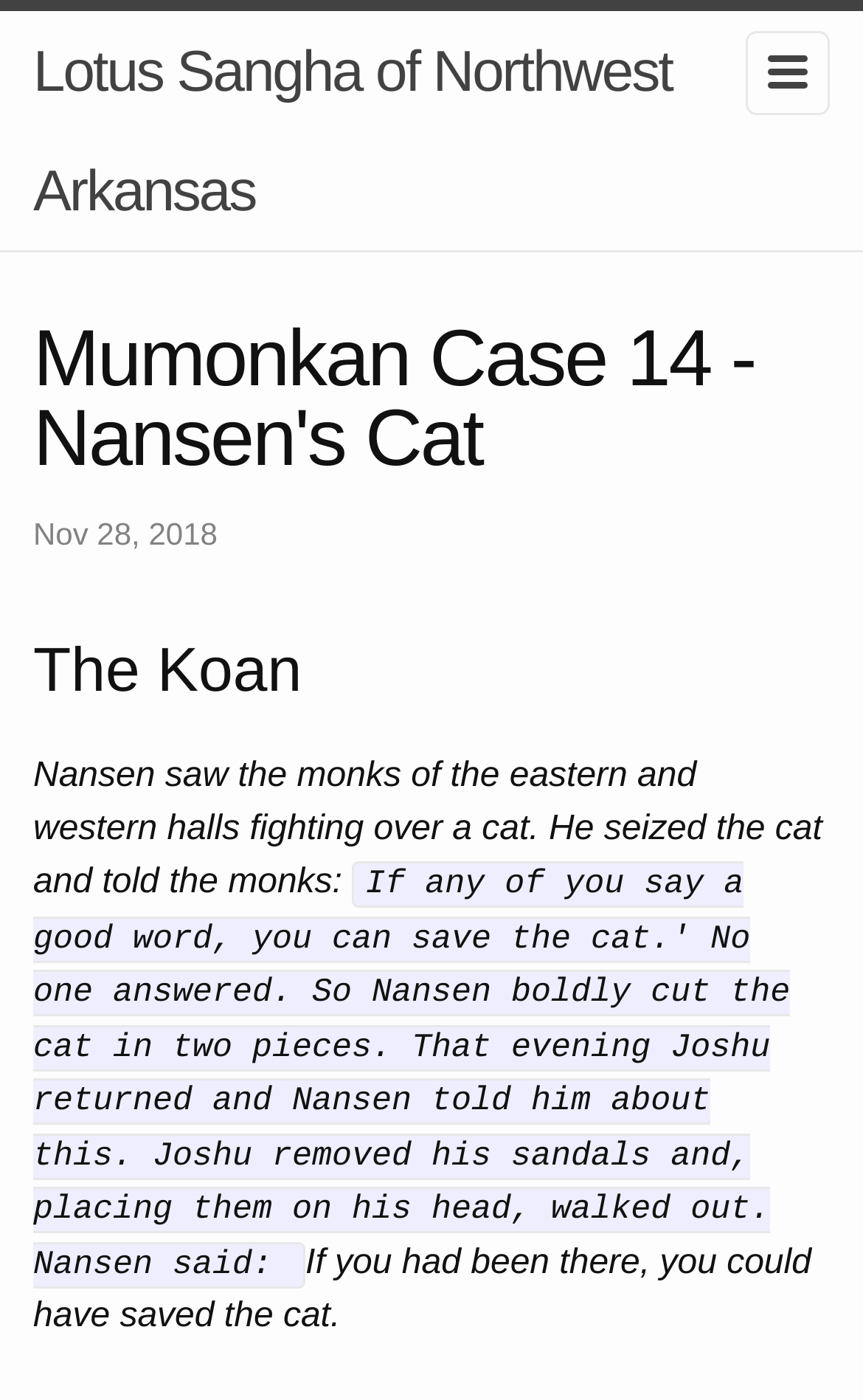Please determine and provide the text content of the webpage's heading.

Mumonkan Case 14 - Nansen's Cat